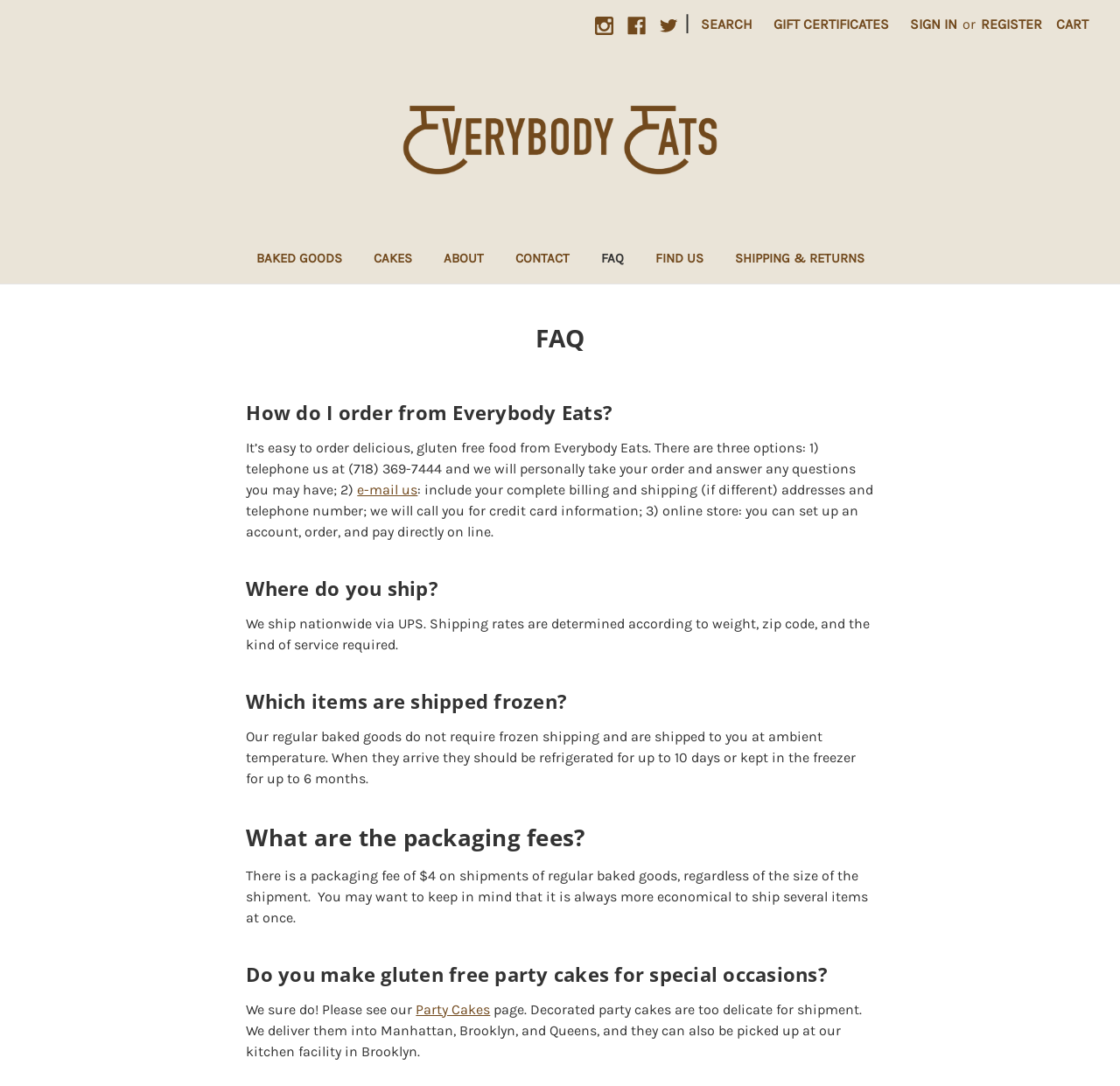Could you indicate the bounding box coordinates of the region to click in order to complete this instruction: "Read about Shipping & Returns".

[0.642, 0.219, 0.786, 0.261]